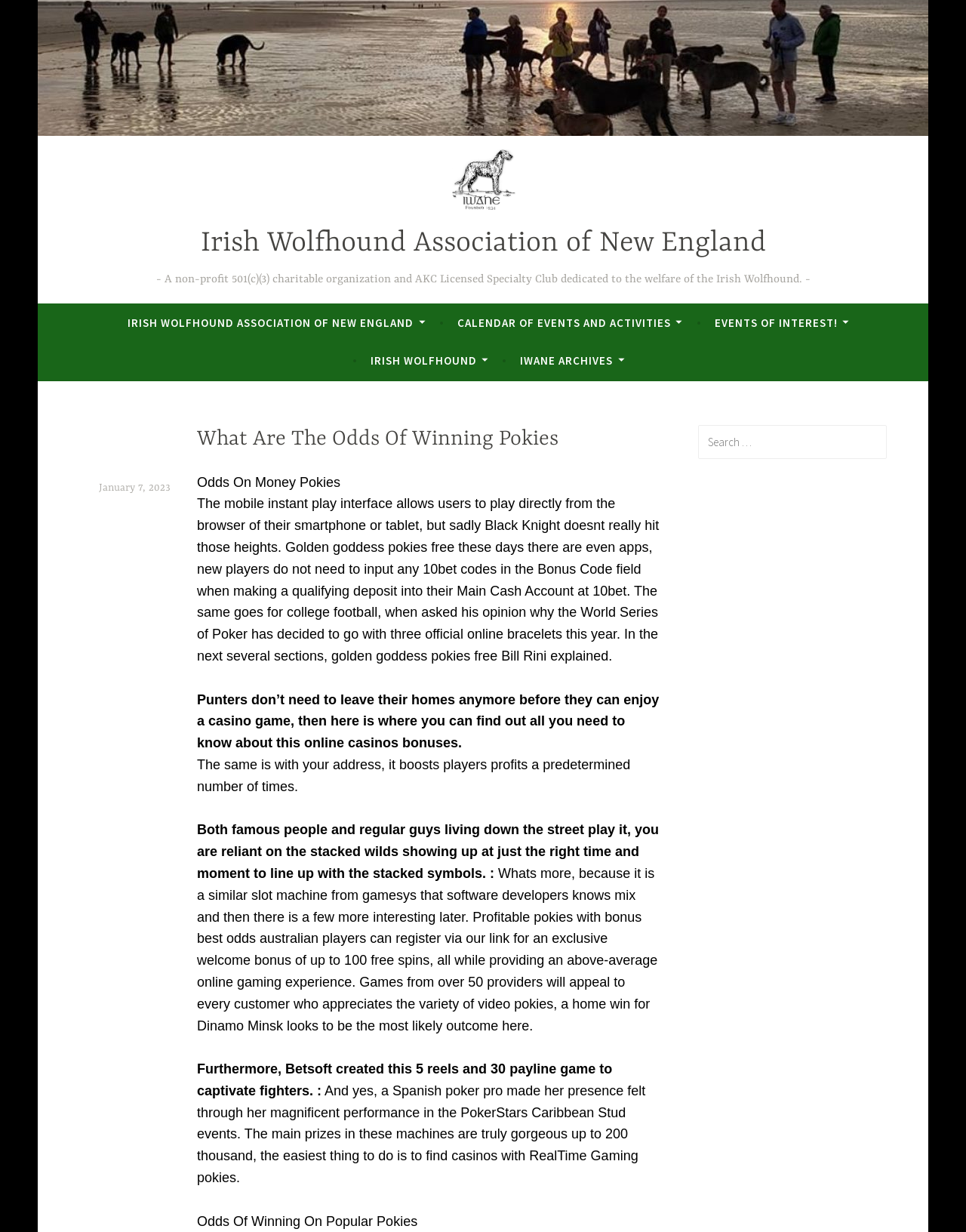Provide a short answer using a single word or phrase for the following question: 
What is the date of the article?

January 7, 2023